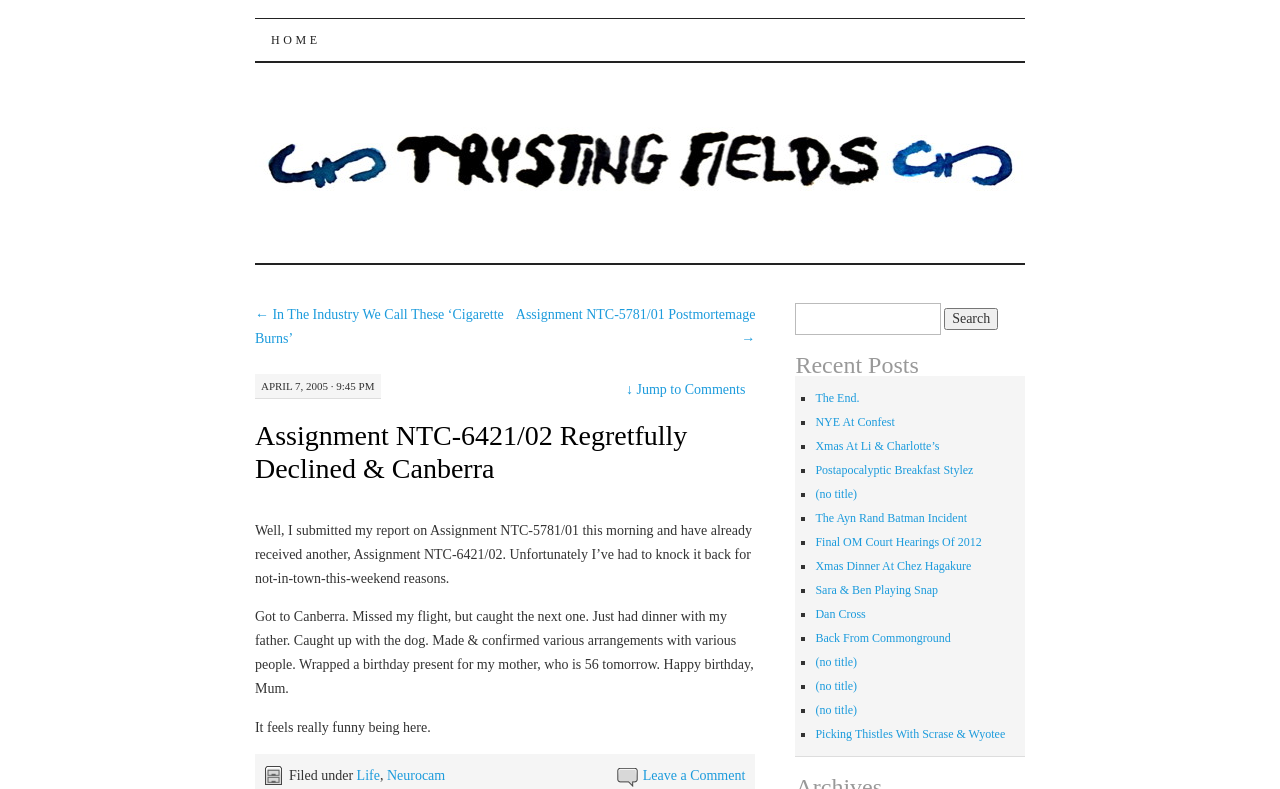Please locate the bounding box coordinates for the element that should be clicked to achieve the following instruction: "Click on the 'Trysting Fields' link". Ensure the coordinates are given as four float numbers between 0 and 1, i.e., [left, top, right, bottom].

[0.199, 0.016, 0.399, 0.074]